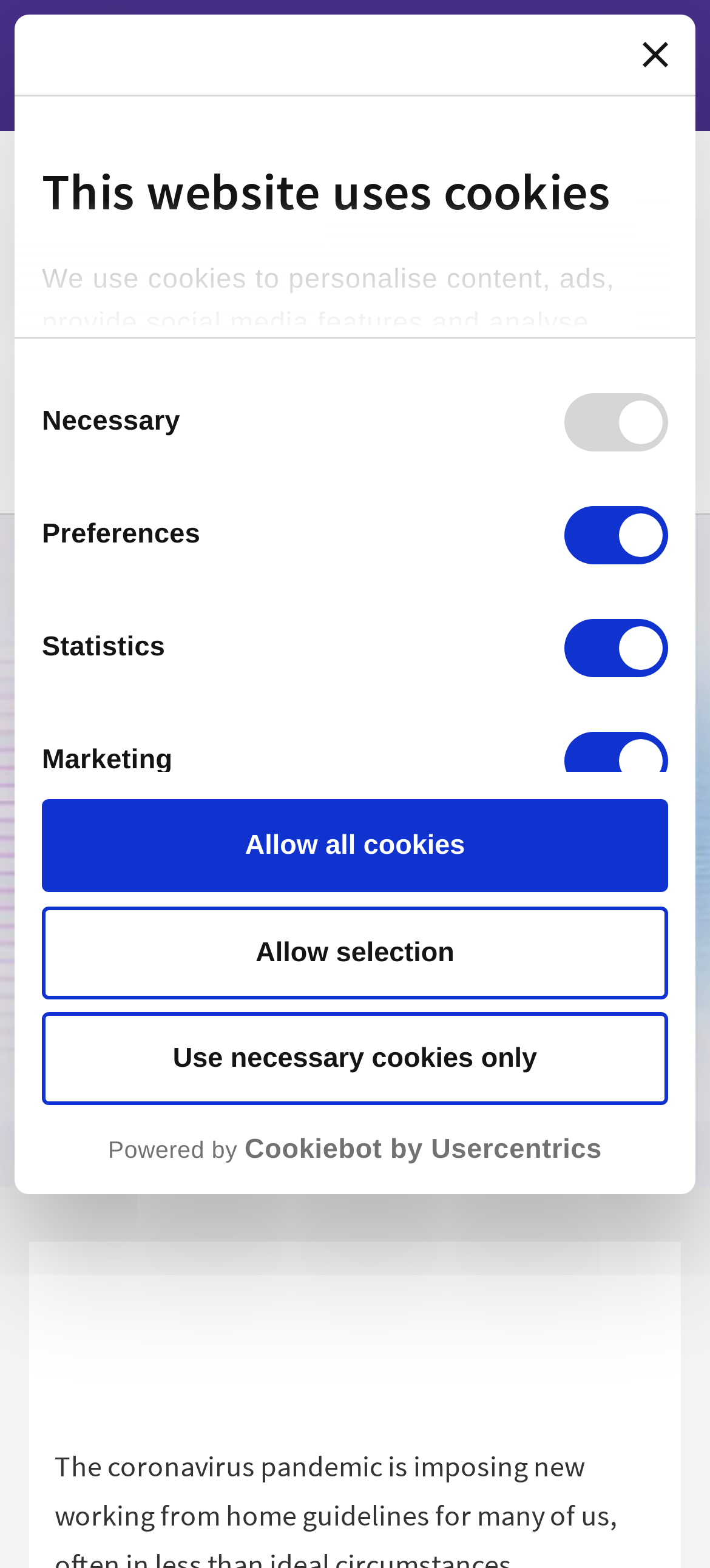Identify the bounding box of the HTML element described here: "Powered by Cookiebot by Usercentrics". Provide the coordinates as four float numbers between 0 and 1: [left, top, right, bottom].

[0.059, 0.722, 0.941, 0.744]